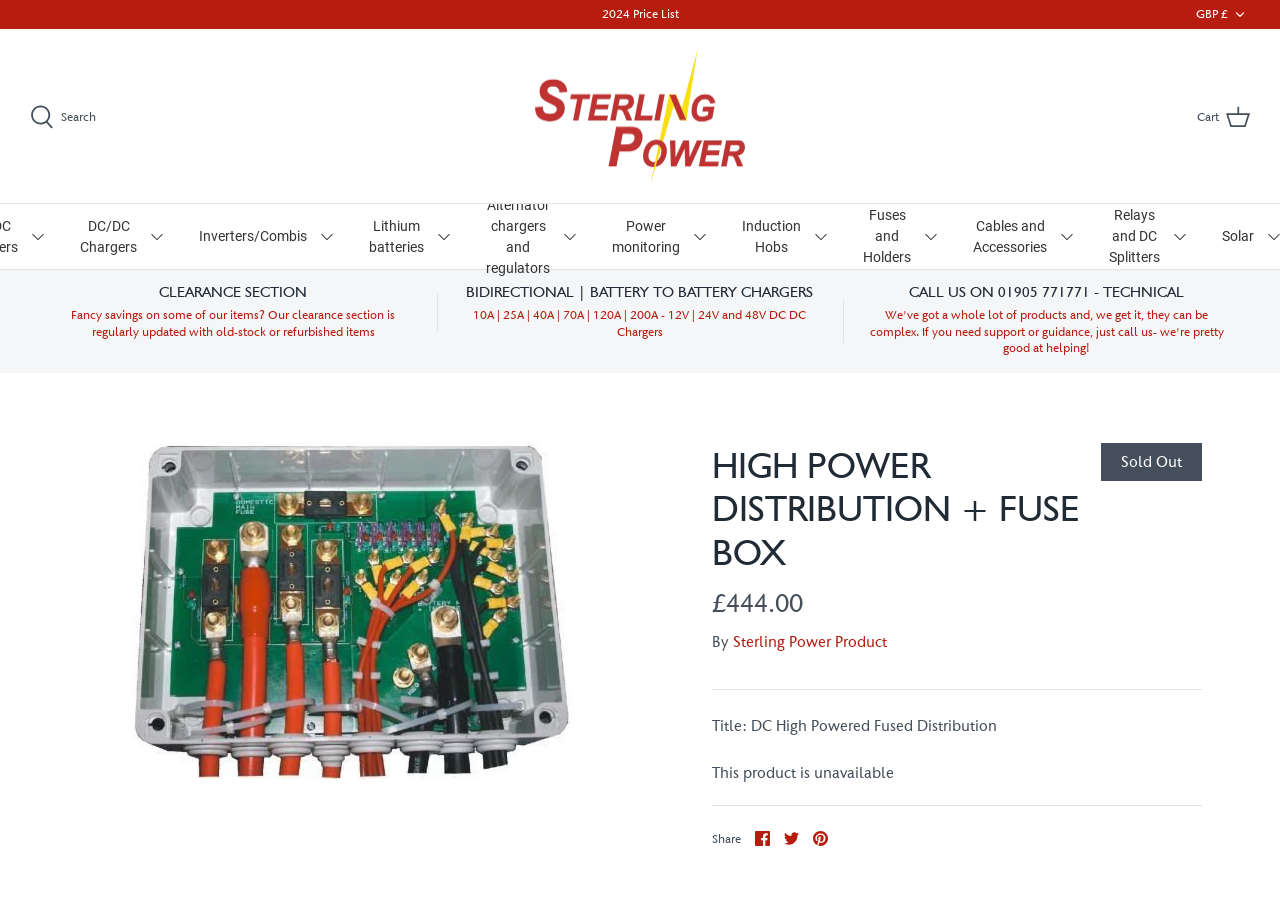Find the bounding box coordinates of the UI element according to this description: "Search".

[0.023, 0.114, 0.075, 0.142]